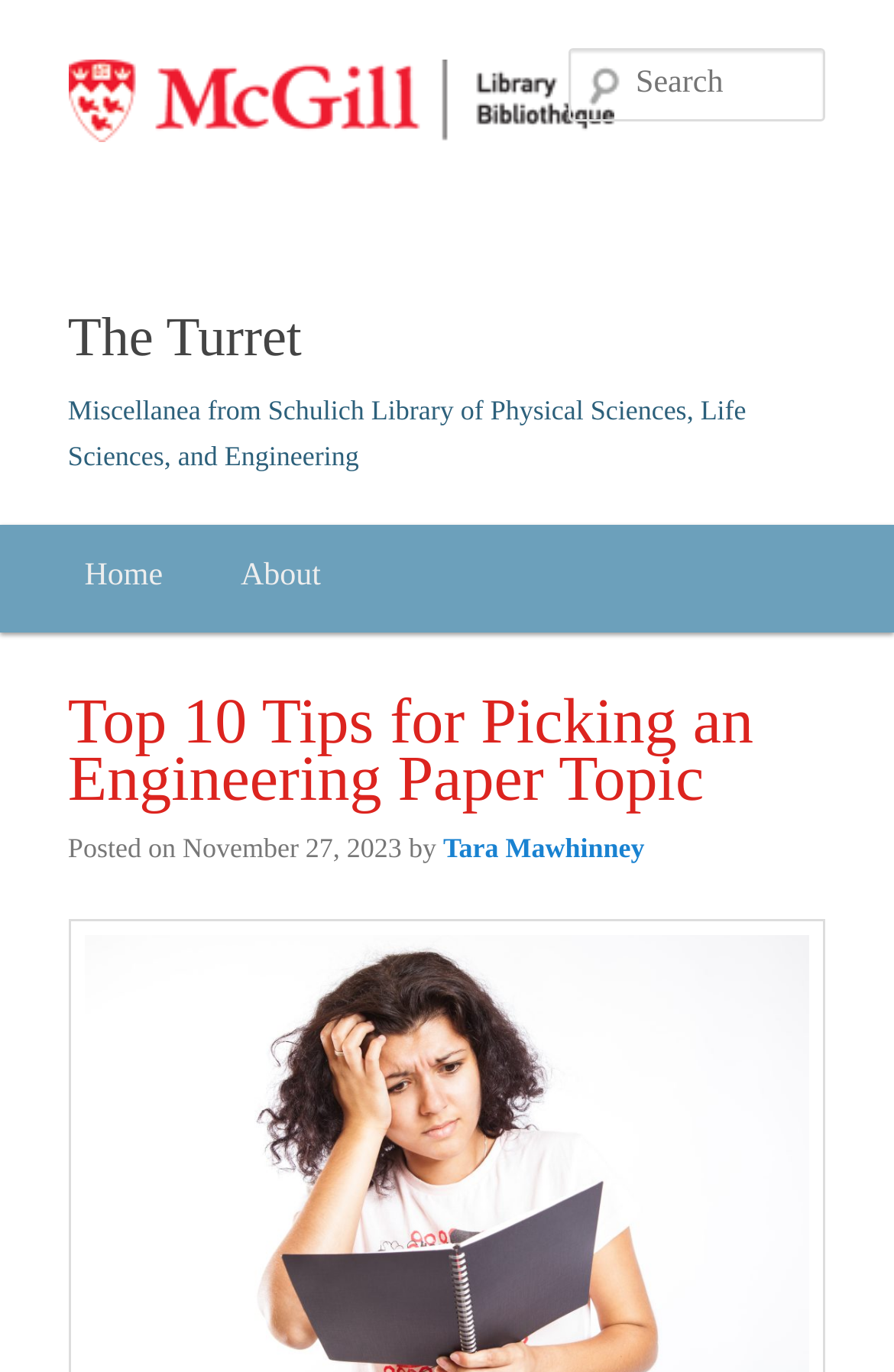What is the name of the library mentioned?
Please provide a comprehensive answer based on the contents of the image.

The name of the library mentioned can be found in the heading 'Miscellanea from Schulich Library of Physical Sciences, Life Sciences, and Engineering' which is located at the top of the webpage.